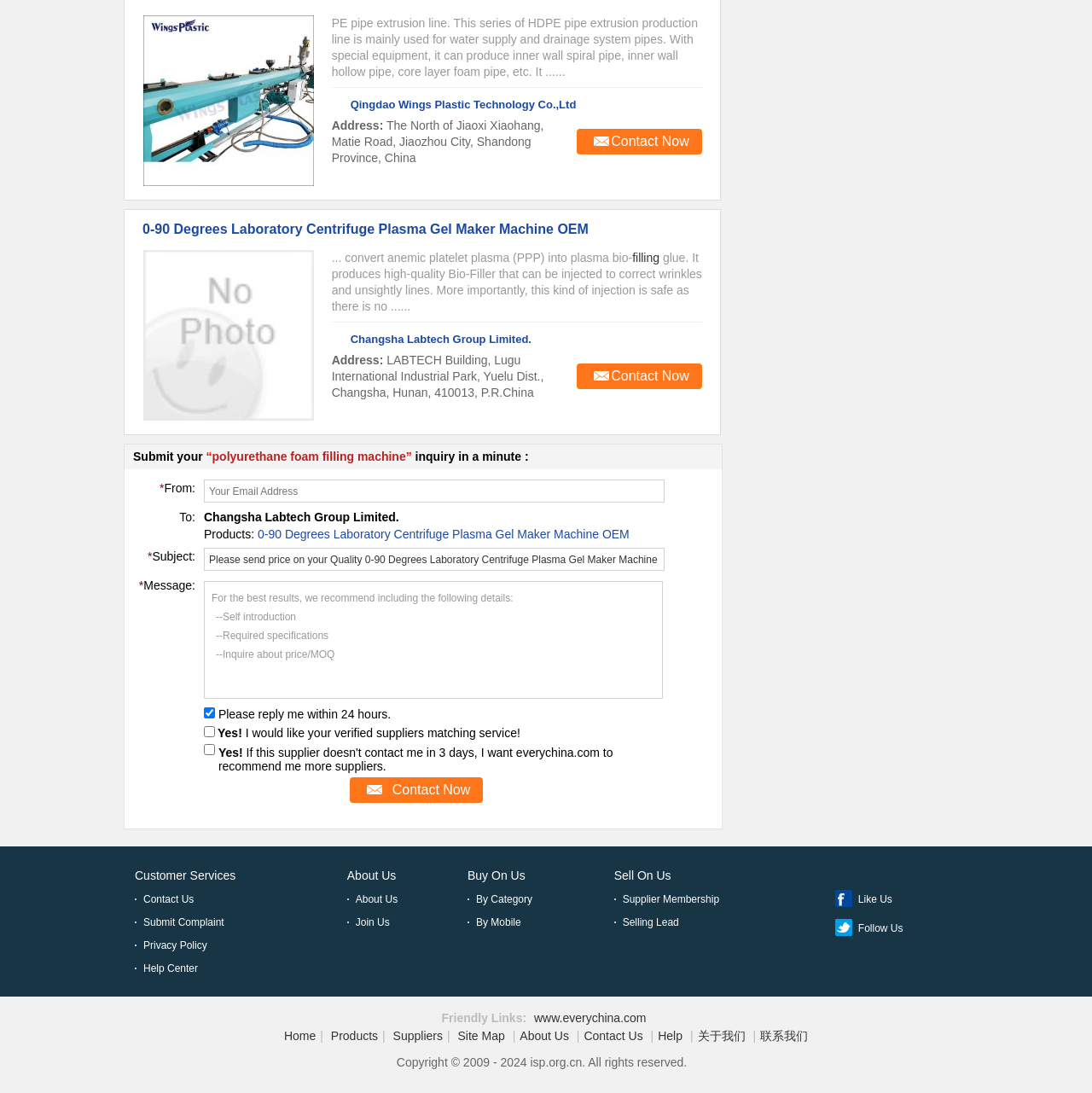Bounding box coordinates are given in the format (top-left x, top-left y, bottom-right x, bottom-right y). All values should be floating point numbers between 0 and 1. Provide the bounding box coordinate for the UI element described as: name="email" placeholder="Your Email Address"

[0.187, 0.439, 0.609, 0.46]